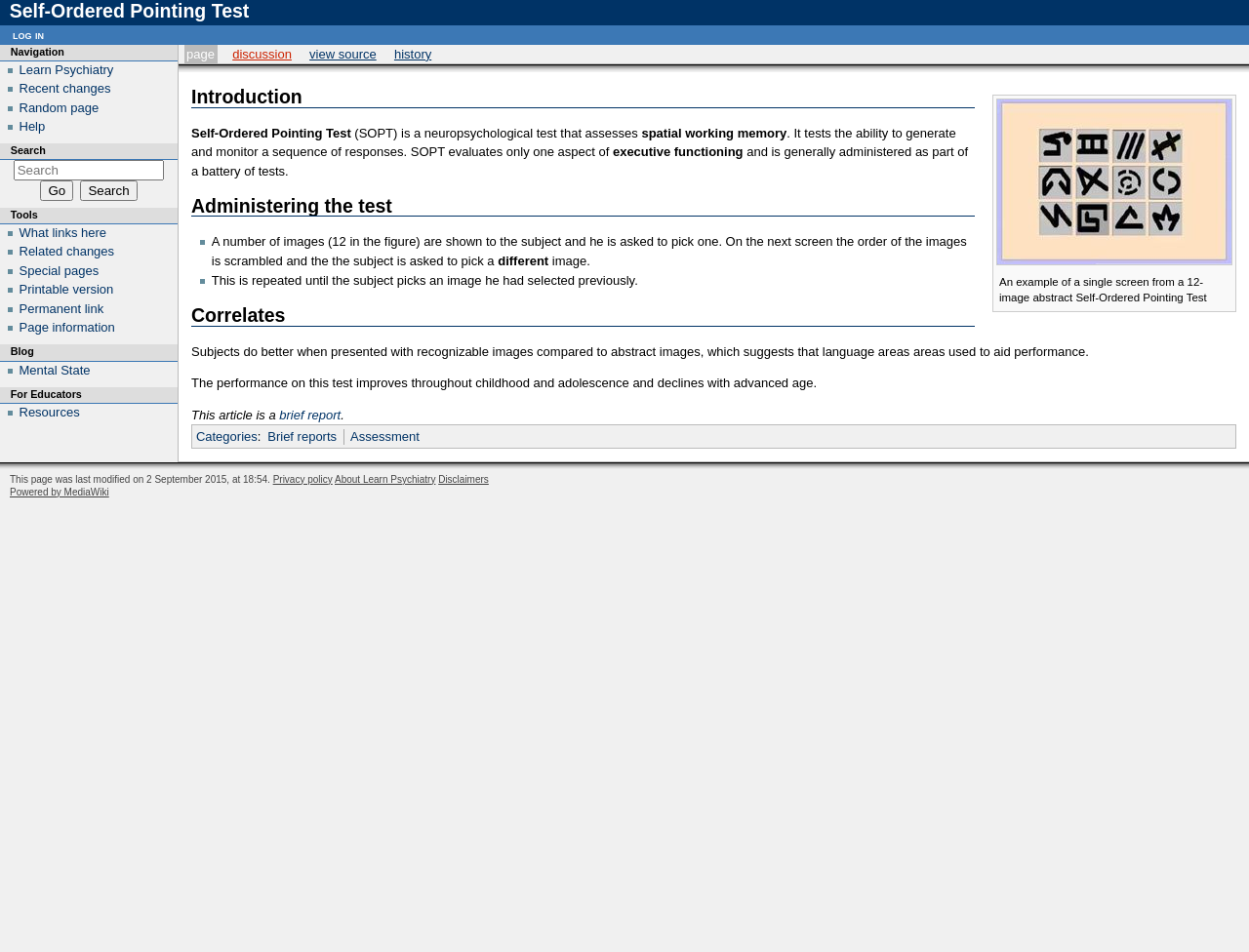Find the bounding box coordinates for the element described here: "Special pages".

[0.015, 0.277, 0.079, 0.292]